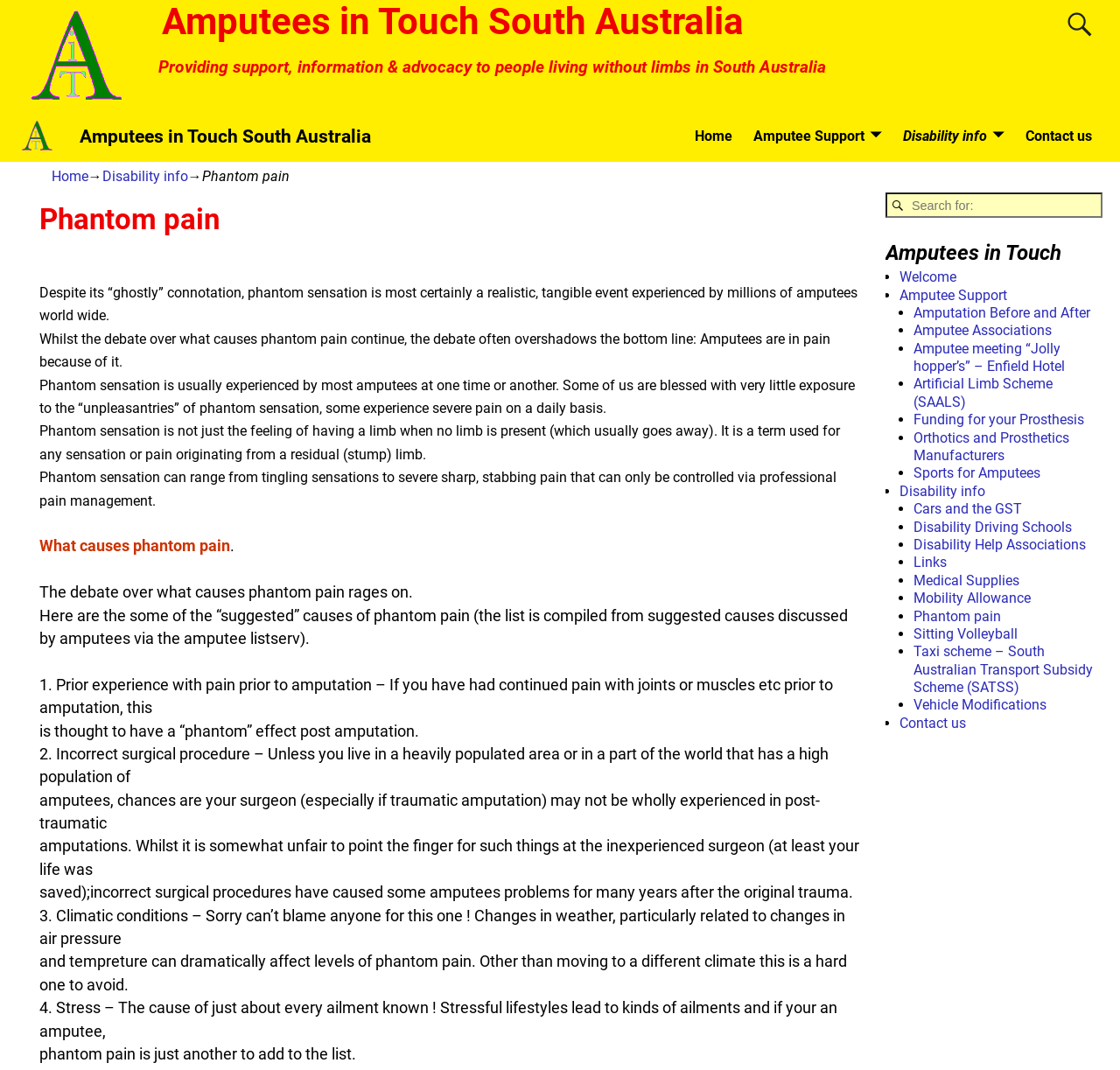Given the description Home, predict the bounding box coordinates of the UI element. Ensure the coordinates are in the format (top-left x, top-left y, bottom-right x, bottom-right y) and all values are between 0 and 1.

[0.611, 0.113, 0.663, 0.142]